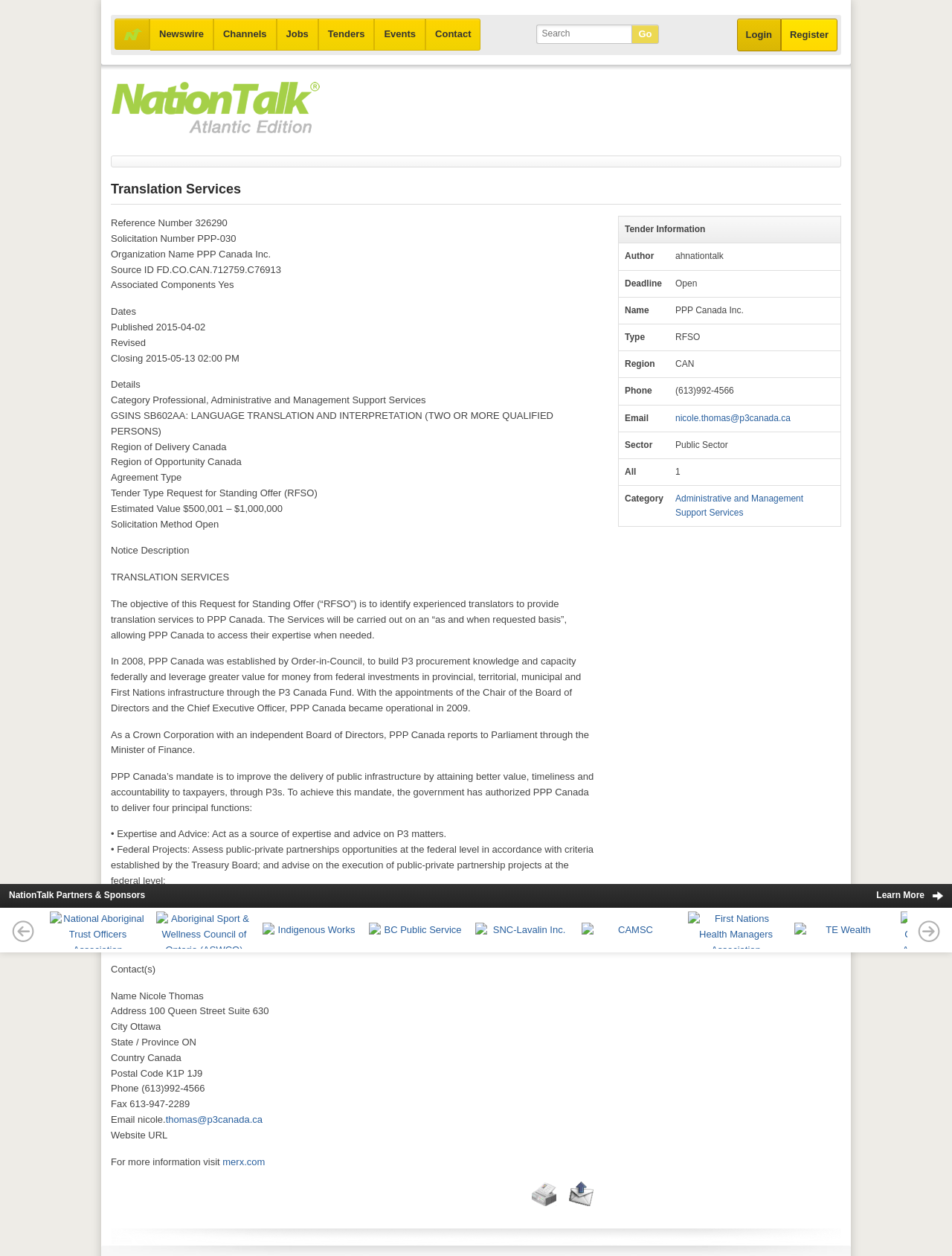Find and indicate the bounding box coordinates of the region you should select to follow the given instruction: "View the Tenders page".

[0.335, 0.015, 0.393, 0.04]